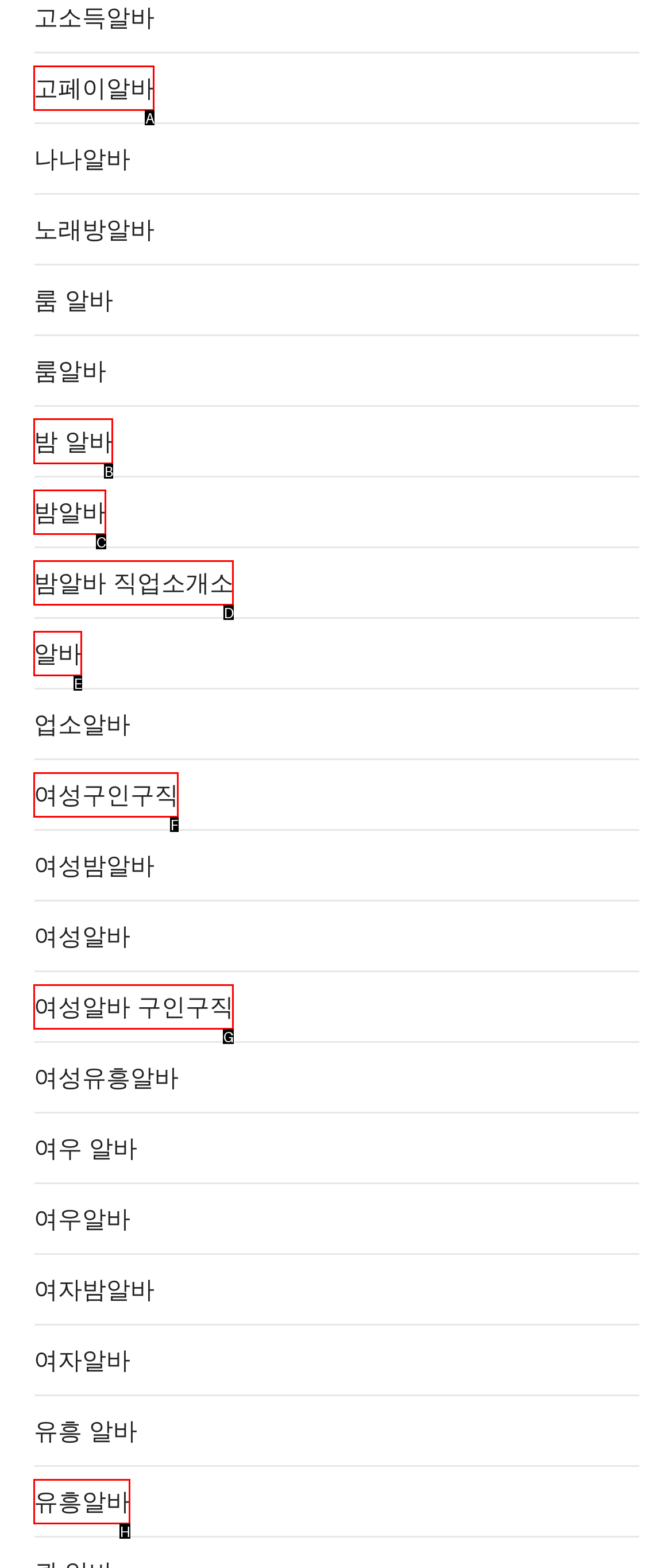Identify the letter of the UI element needed to carry out the task: Visit 밤 알바 page
Reply with the letter of the chosen option.

B